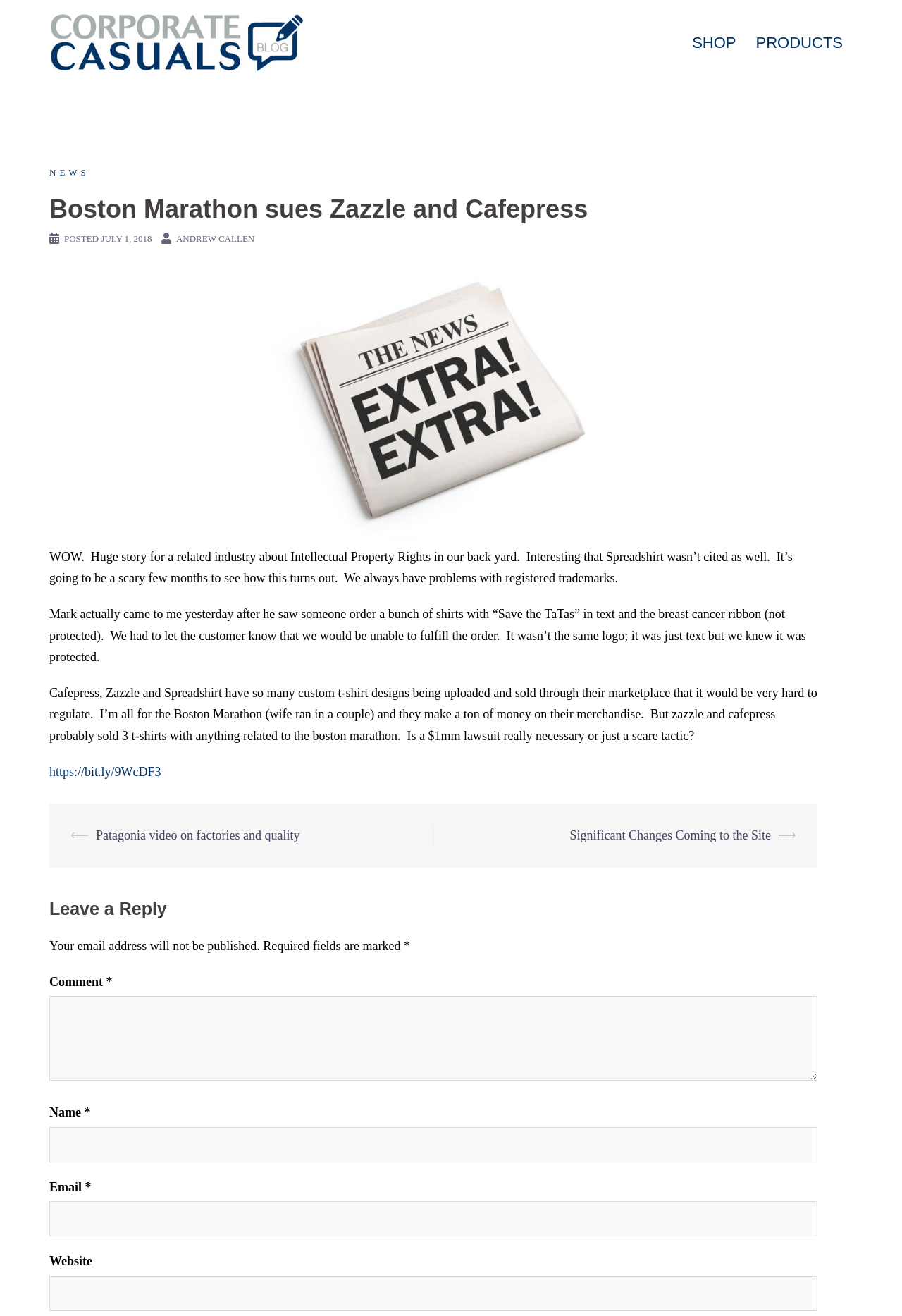Give a complete and precise description of the webpage's appearance.

This webpage appears to be a blog post about the Boston Marathon suing Zazzle and Cafepress. At the top, there is a header section with links to "Corporate Casuals Blog" and an image associated with it. On the right side, there are links to "SHOP" and "PRODUCTS". 

Below the header section, there is a main article section. The article title "Boston Marathon sues Zazzle and Cafepress" is prominently displayed. To the right of the title, there is a table with an image, a "POSTED" label, a date "JULY 1, 2018", and an author's name "ANDREW CALLEN". 

The article content is divided into several paragraphs. The first paragraph starts with "WOW." and discusses Intellectual Property Rights. The following paragraphs discuss a story about someone ordering shirts with a protected logo and the challenges of regulating custom t-shirt designs on platforms like Zazzle, Cafepress, and Spreadshirt. 

There are several images and links scattered throughout the article, including a link to a related article and a figure with an image. 

At the bottom of the article, there is a "Post navigation" section with links to previous and next posts, as well as a "Leave a Reply" section where users can enter their comments, name, email, and website.